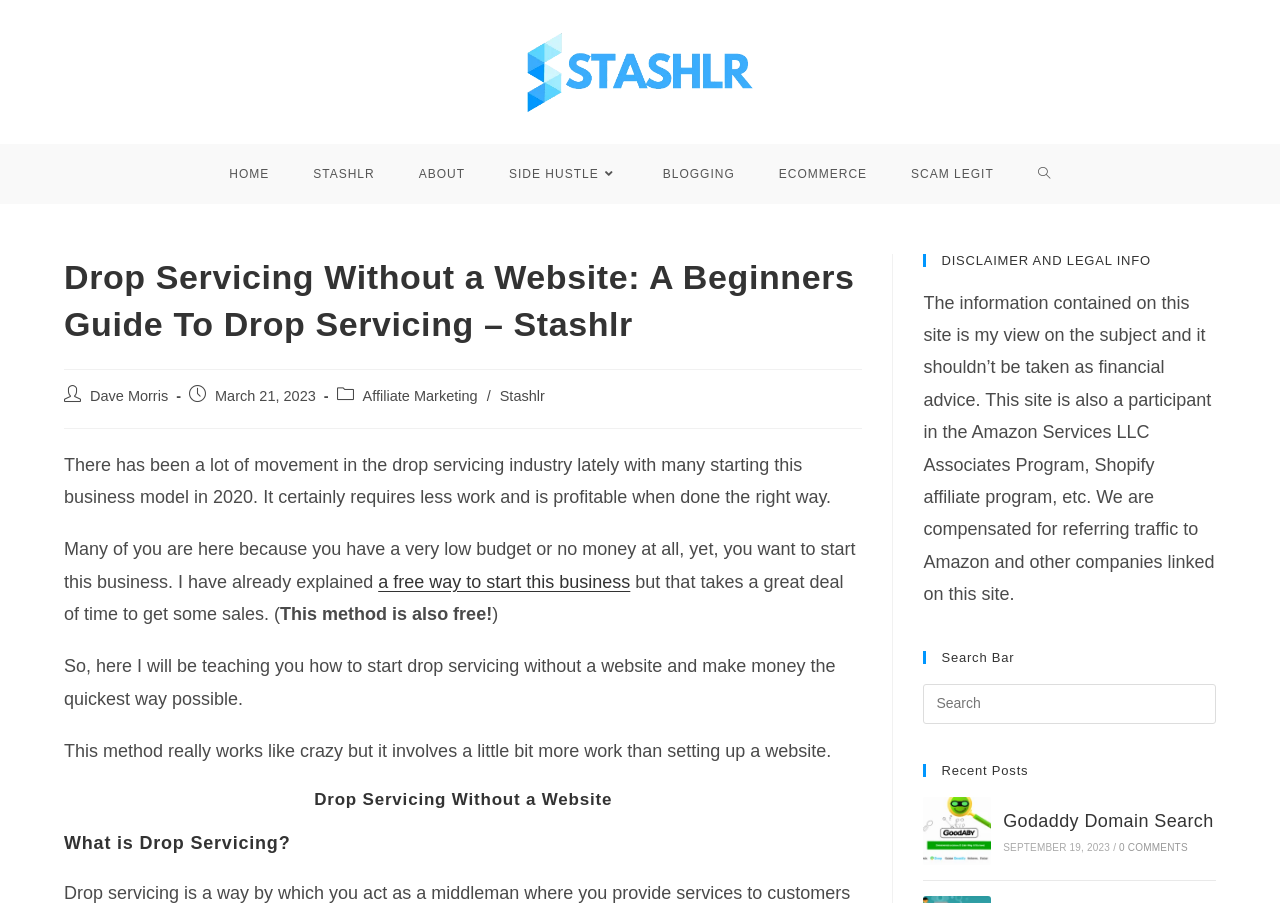Locate the bounding box coordinates of the element that should be clicked to execute the following instruction: "Search this website".

[0.721, 0.757, 0.95, 0.801]